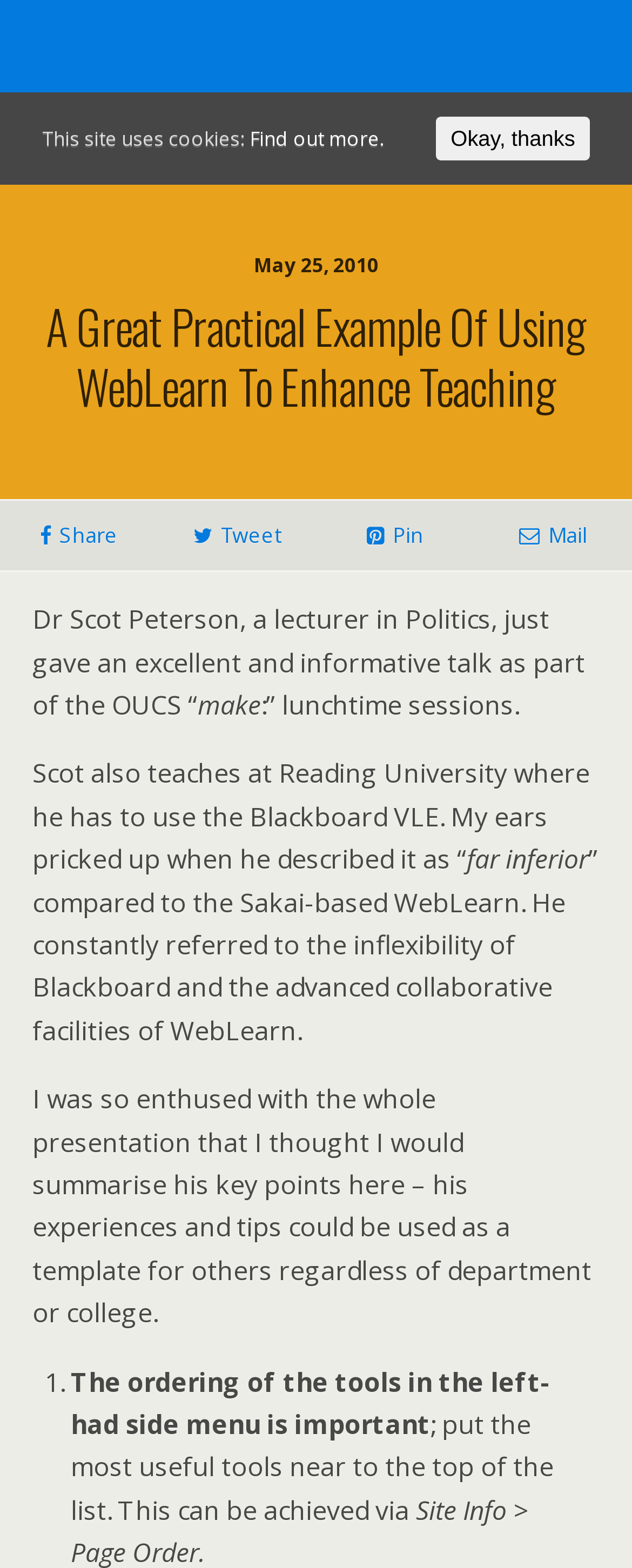Find the bounding box coordinates of the element to click in order to complete this instruction: "Click the share button". The bounding box coordinates must be four float numbers between 0 and 1, denoted as [left, top, right, bottom].

[0.0, 0.318, 0.25, 0.365]